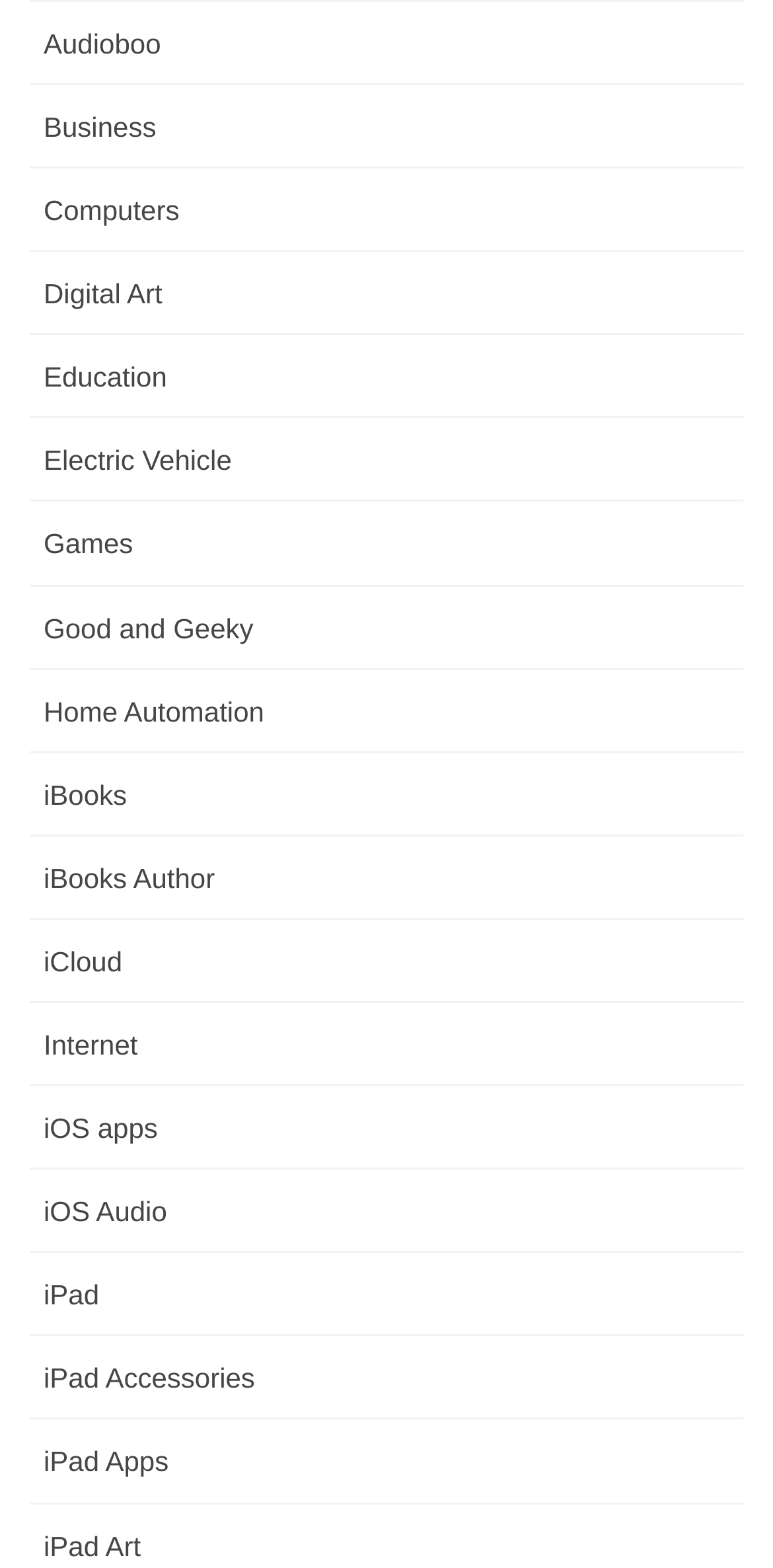Specify the bounding box coordinates of the area that needs to be clicked to achieve the following instruction: "Learn about iPad Apps".

[0.038, 0.906, 0.962, 0.959]